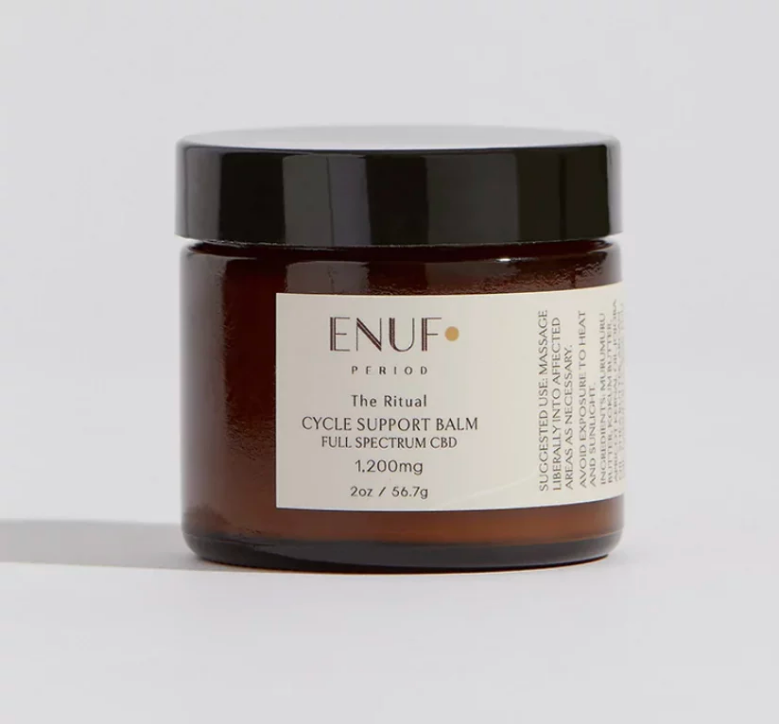Describe the image in great detail, covering all key points.

The image showcases ENUF Period’s "The Ritual" Cycle Support Balm, a soothing product designed to alleviate menstrual discomfort. Presented in a sleek, dark amber jar, the balm is labeled with the product name and key details, including its potency of 1,200mg of full-spectrum CBD and a total weight of 2oz (56.7g). The packaging emphasizes its purpose and benefits, highlighting the balm’s specialized formulation to provide targeted relief for menstrual pain. This product is an integral part of many routines for individuals seeking comfort during their monthly cycle, combining natural ingredients known for their soothing properties.